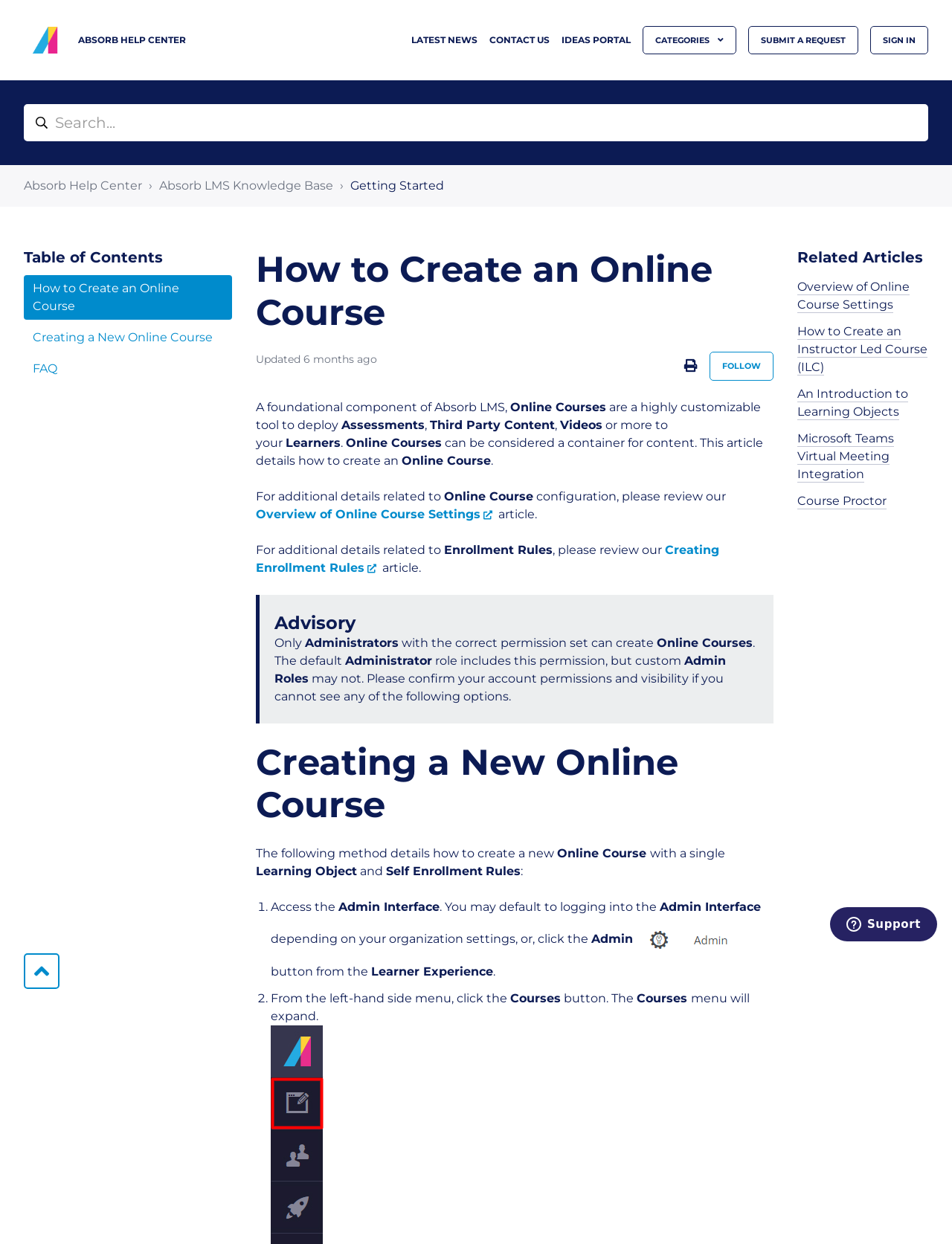Determine the bounding box coordinates of the clickable region to follow the instruction: "View Overview of Online Course Settings".

[0.269, 0.407, 0.52, 0.419]